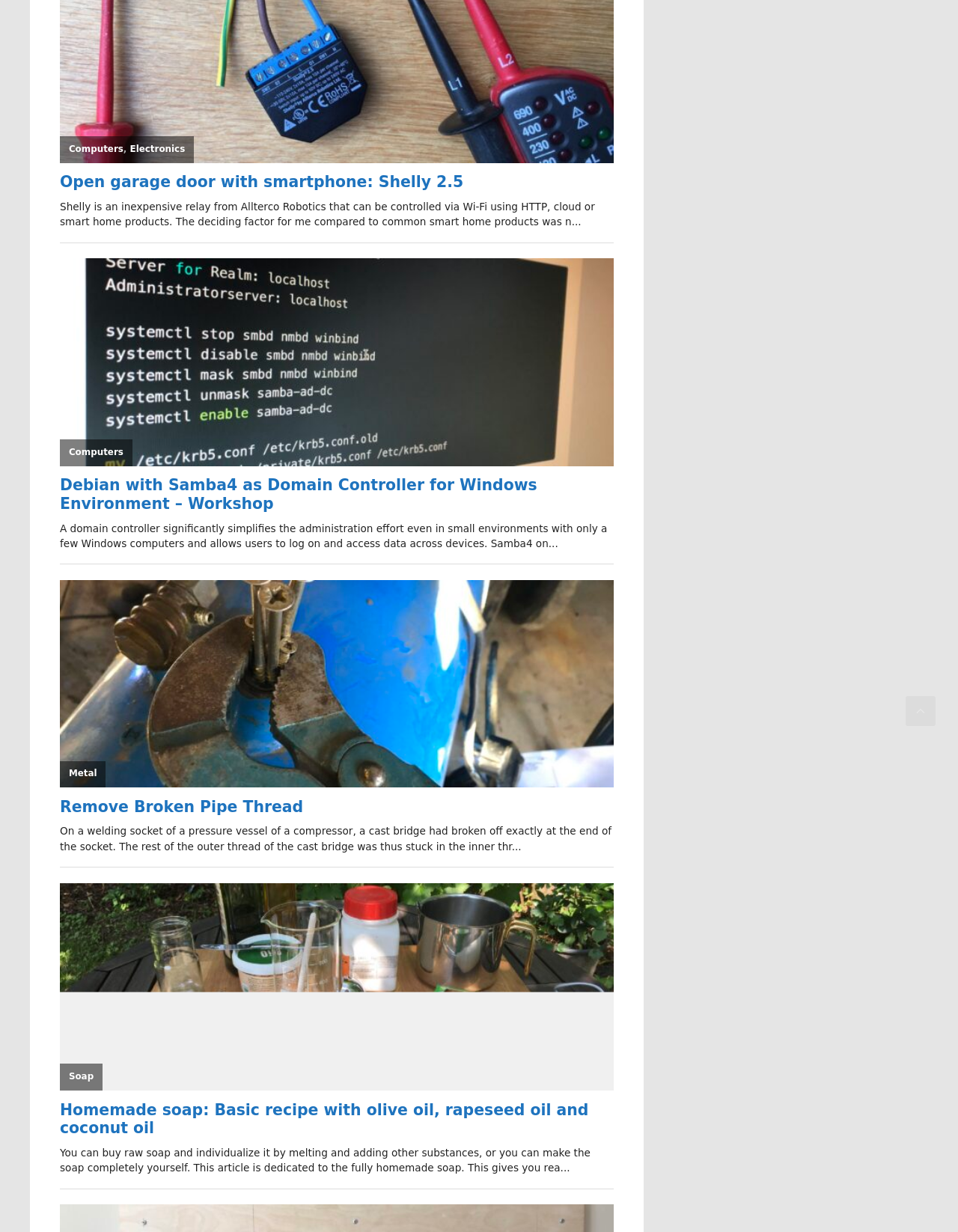Using the information in the image, could you please answer the following question in detail:
What is the topic of the article with the image?

The article with the image is about making homemade soap, and it provides a basic recipe with olive oil, rapeseed oil, and coconut oil.